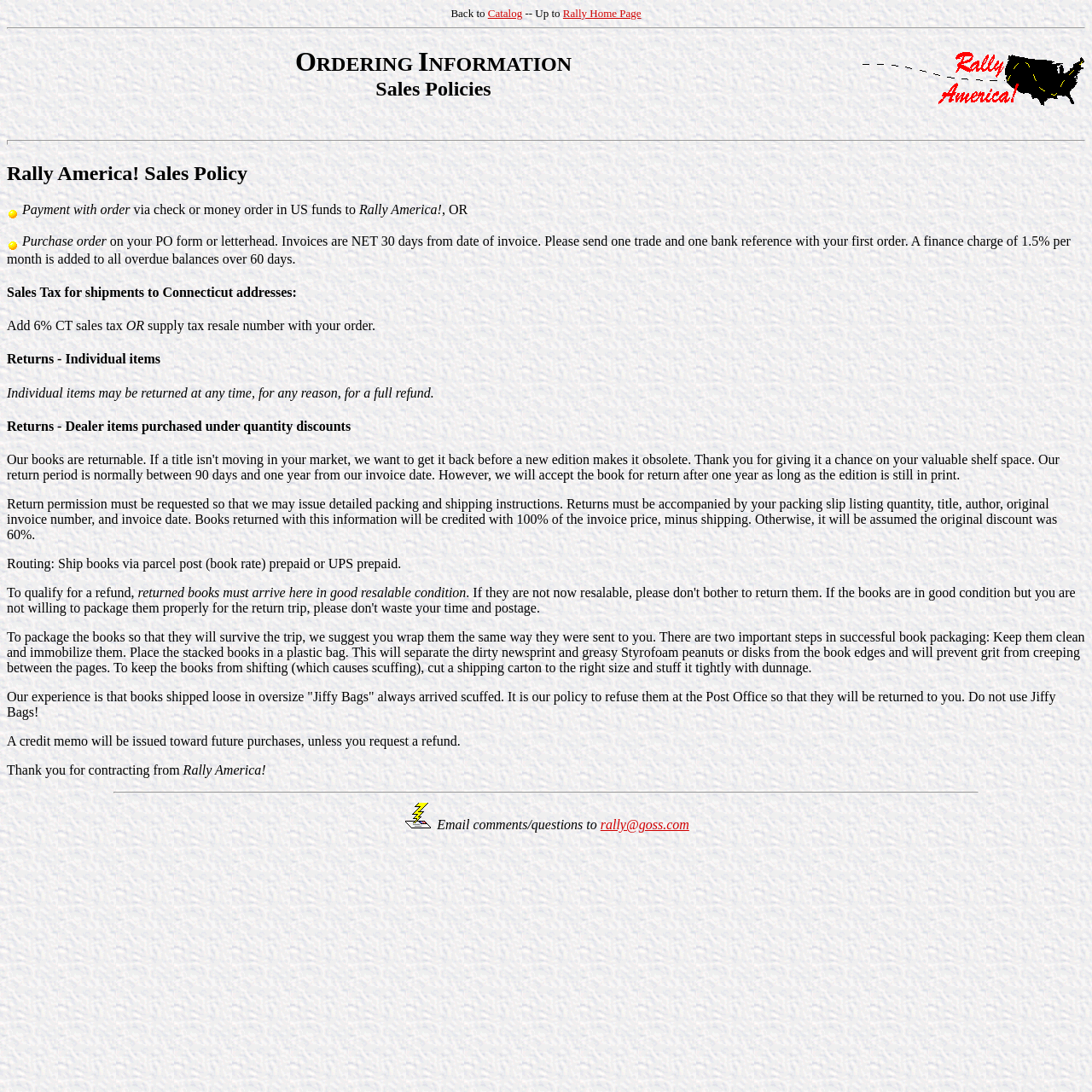Identify and provide the bounding box coordinates of the UI element described: "Uncategorized". The coordinates should be formatted as [left, top, right, bottom], with each number being a float between 0 and 1.

None